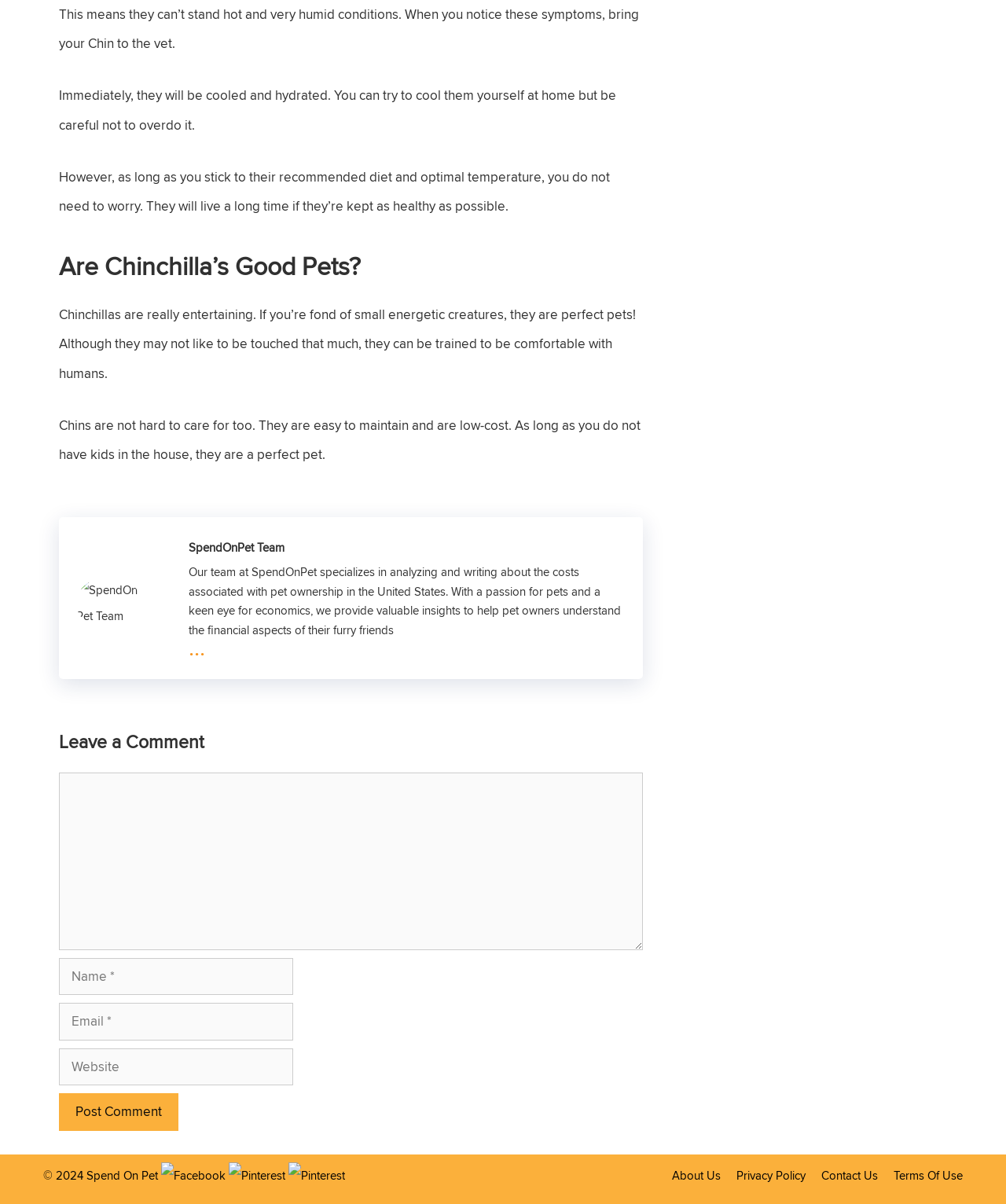Show the bounding box coordinates of the element that should be clicked to complete the task: "Follow on Facebook".

[0.16, 0.969, 0.227, 0.983]